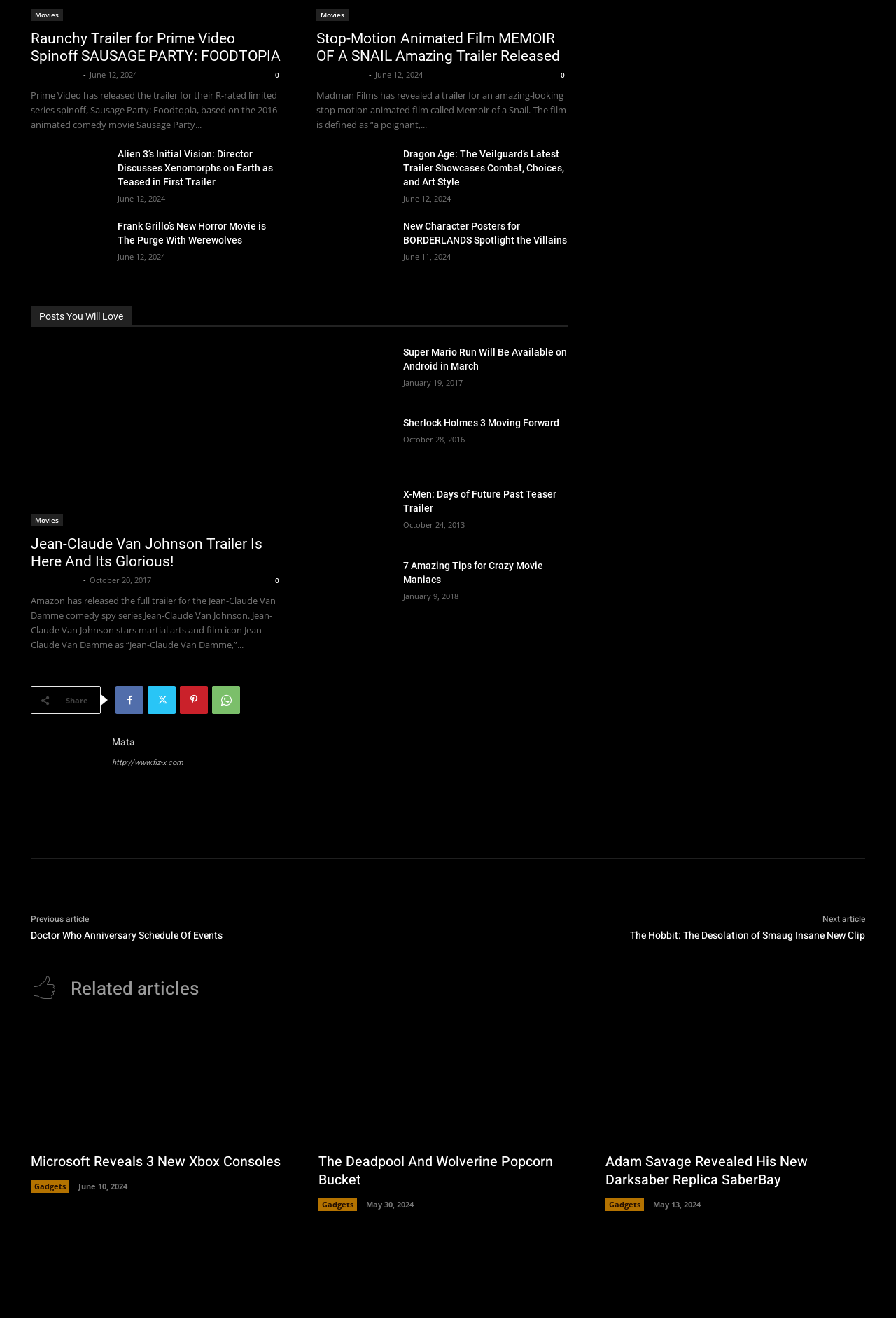Determine the bounding box of the UI element mentioned here: "Sherlock Holmes 3 Moving Forward". The coordinates must be in the format [left, top, right, bottom] with values ranging from 0 to 1.

[0.45, 0.317, 0.624, 0.325]